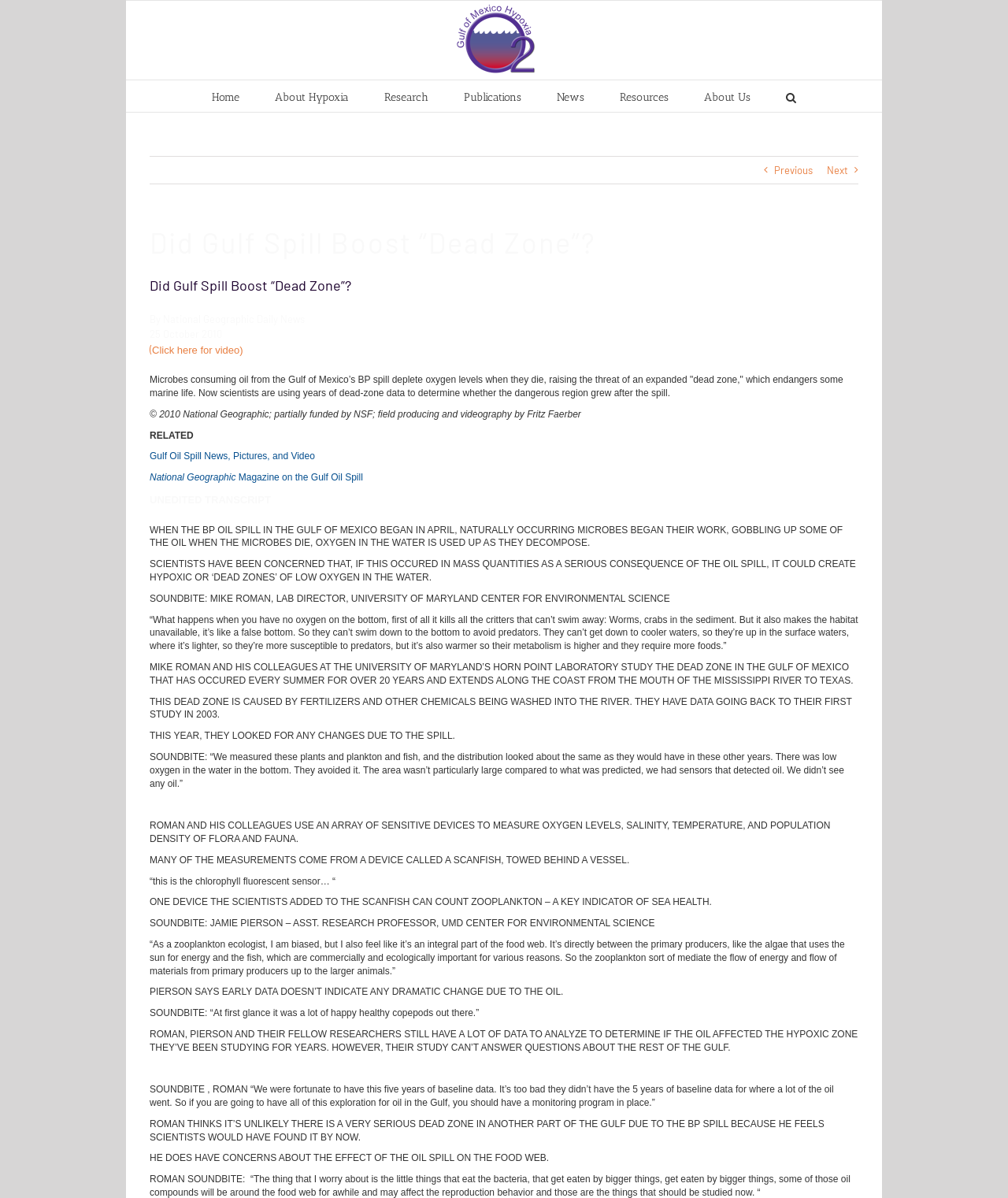Specify the bounding box coordinates for the region that must be clicked to perform the given instruction: "Click the 'Search' button".

[0.78, 0.067, 0.79, 0.093]